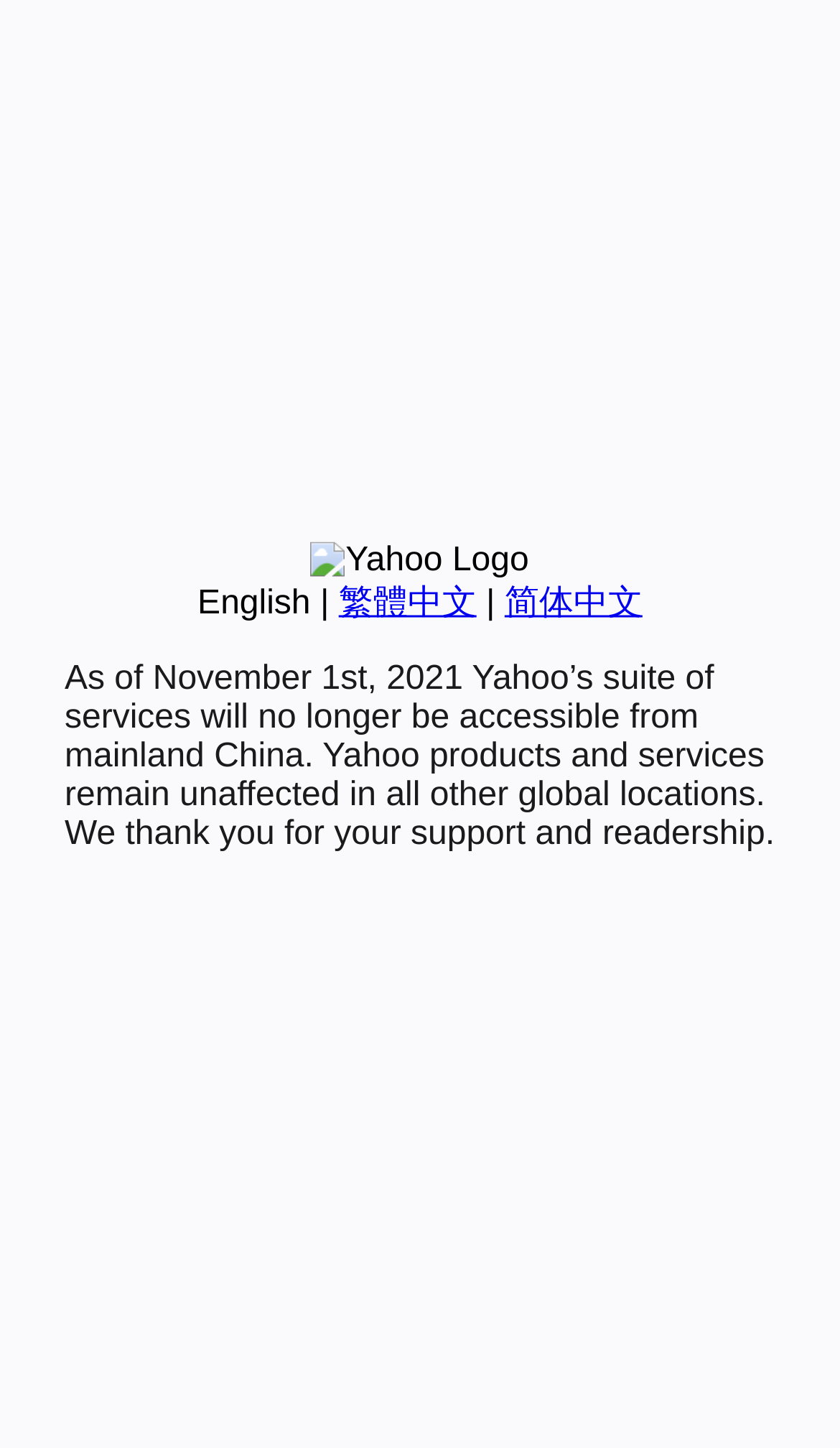Mark the bounding box of the element that matches the following description: "English".

[0.235, 0.404, 0.37, 0.429]